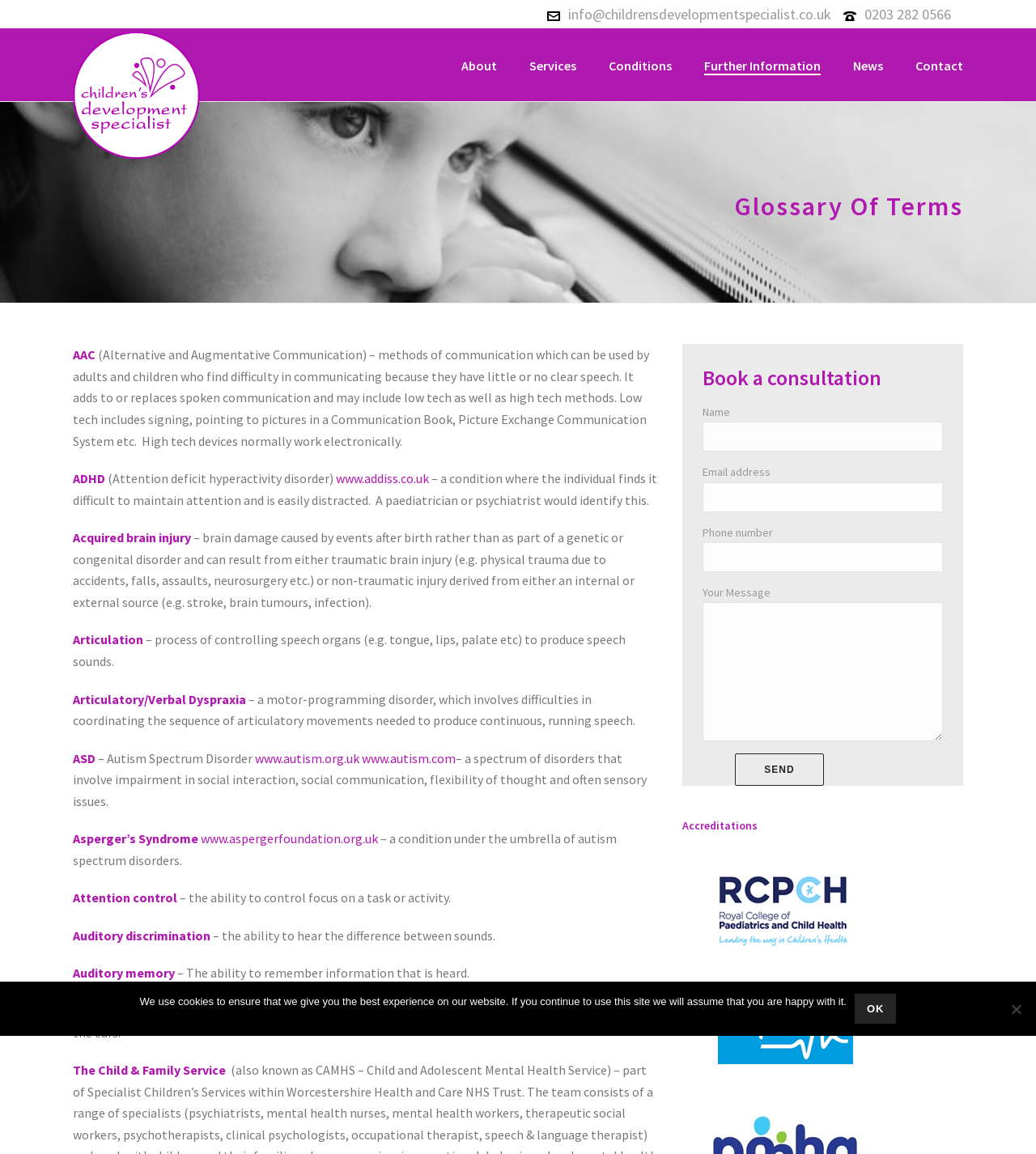Give a short answer to this question using one word or a phrase:
What is auditory perception?

The recognition and understanding of information received through the ears